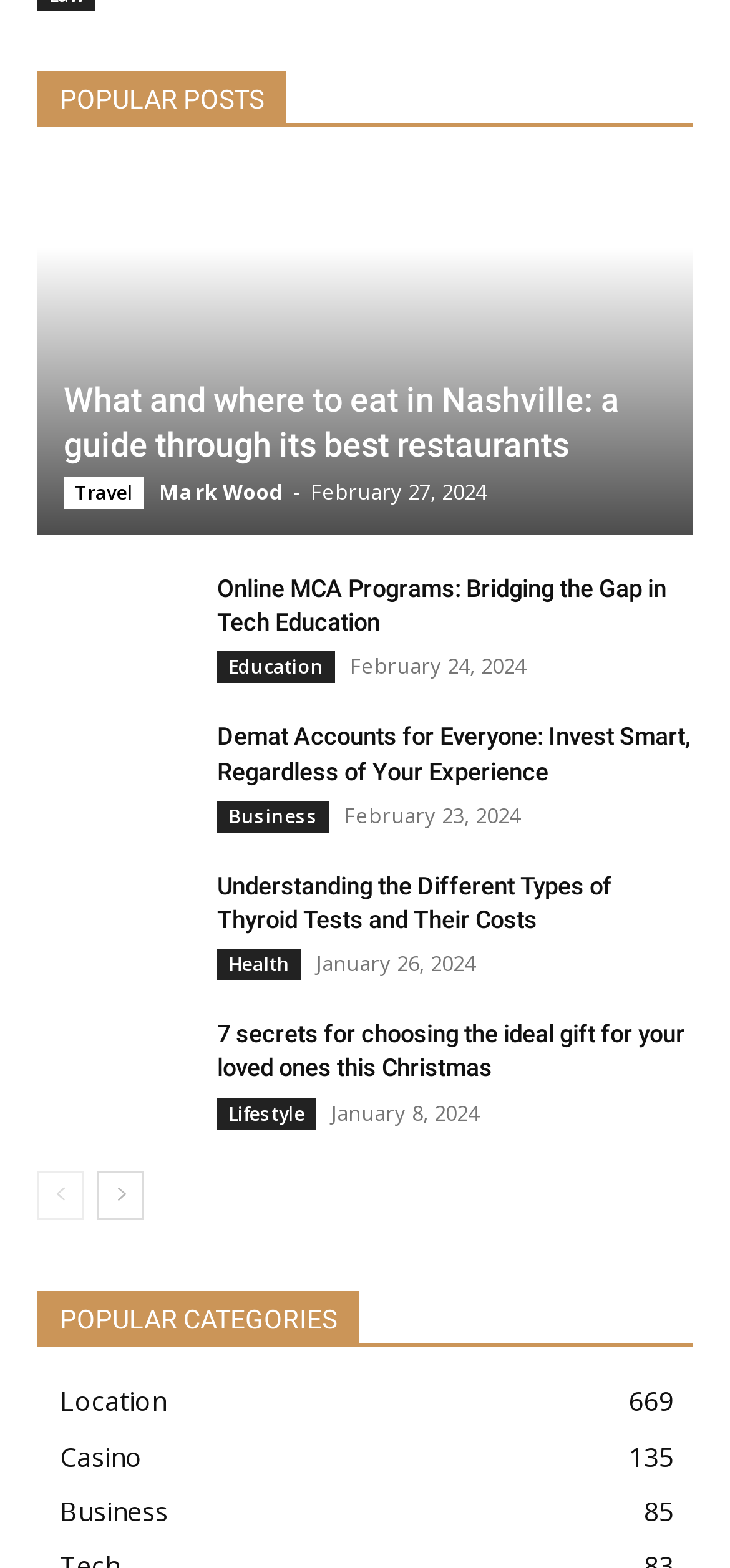What is the category of the post 'Demat Accounts for Everyone: Invest Smart, Regardless of Your Experience'?
Observe the image and answer the question with a one-word or short phrase response.

Business